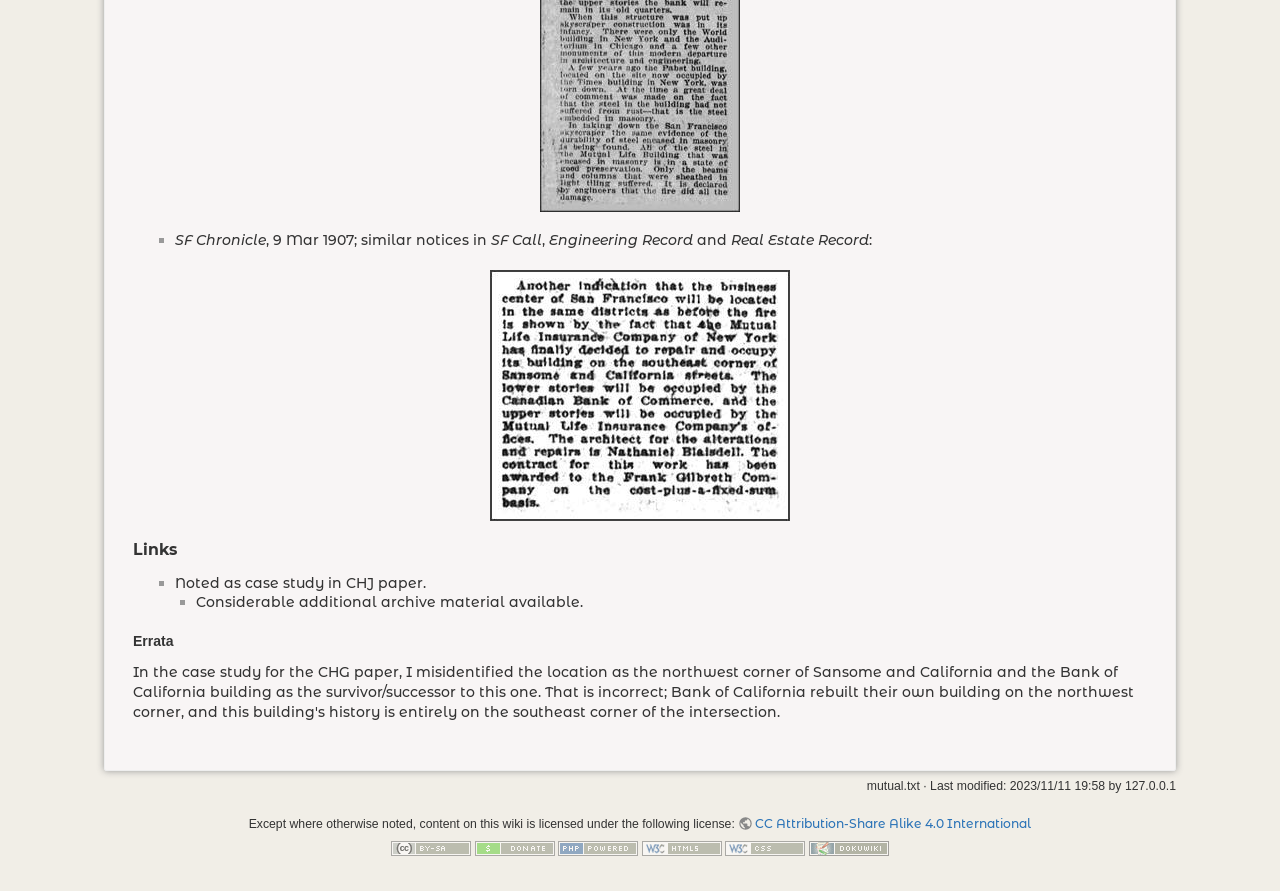Determine the bounding box coordinates of the clickable element to achieve the following action: 'View the image of SF Chronicle'. Provide the coordinates as four float values between 0 and 1, formatted as [left, top, right, bottom].

[0.104, 0.304, 0.896, 0.585]